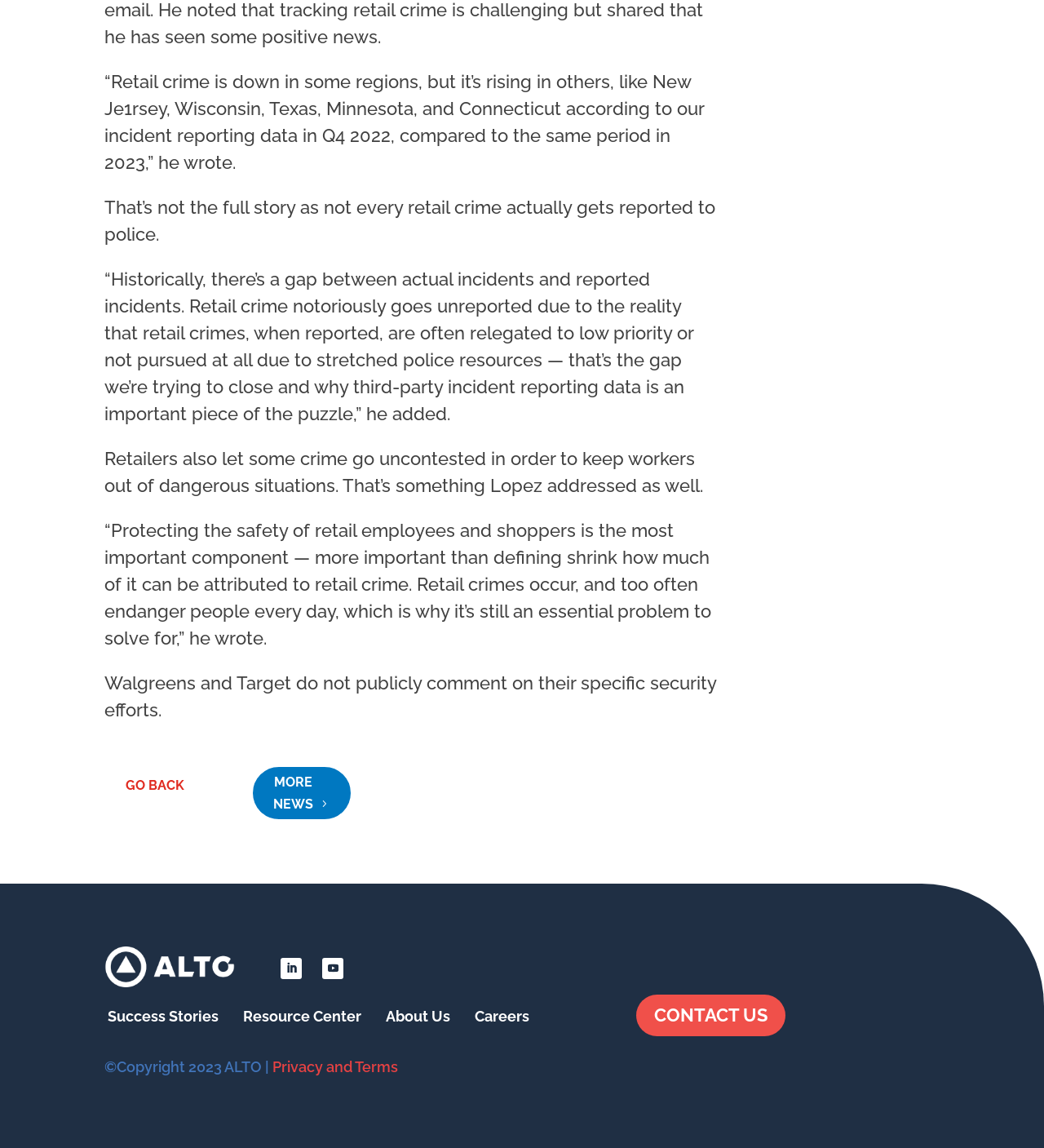What is the main topic of the article?
Answer the question with just one word or phrase using the image.

Retail crime